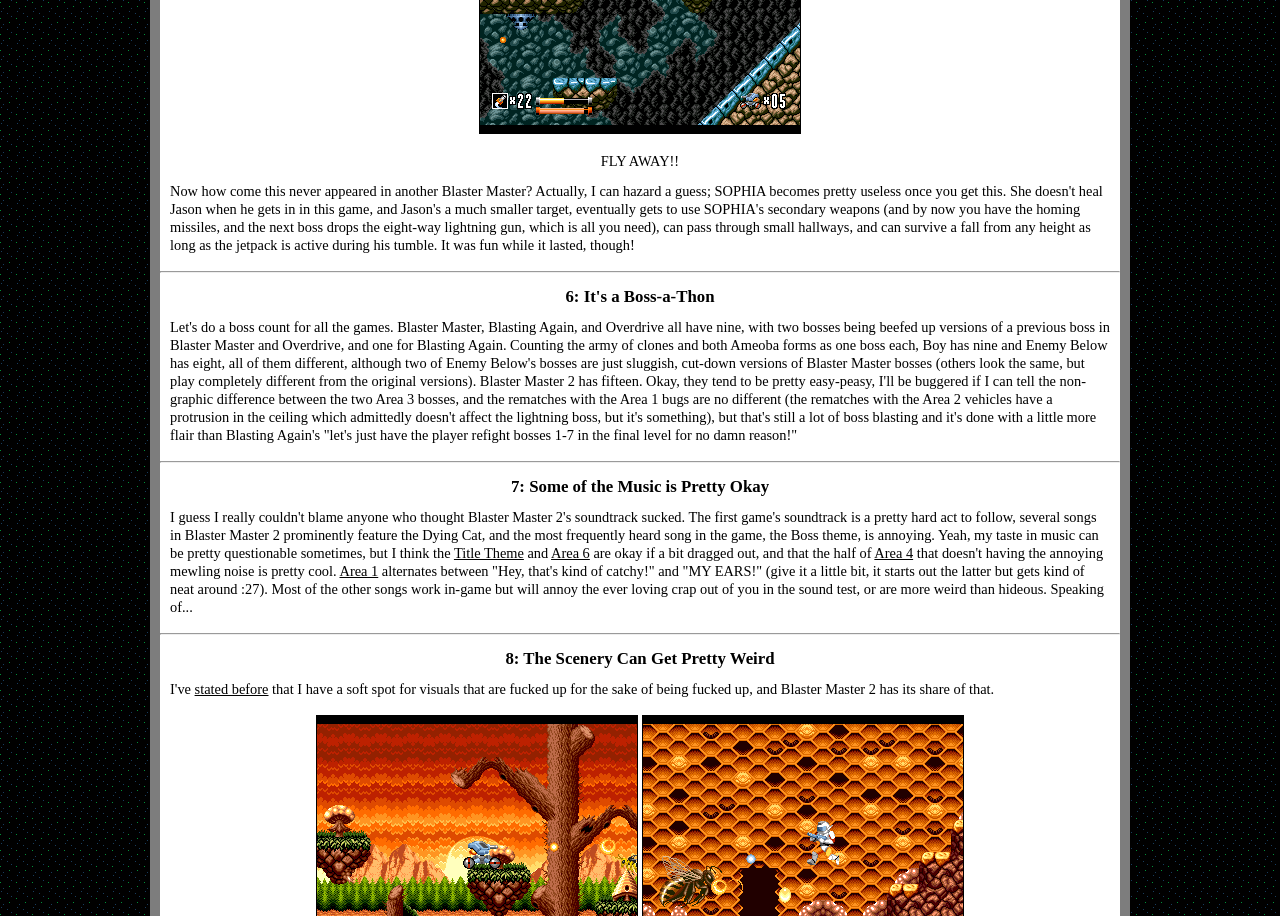Using a single word or phrase, answer the following question: 
What is the author's preference for visuals?

Fucked up visuals